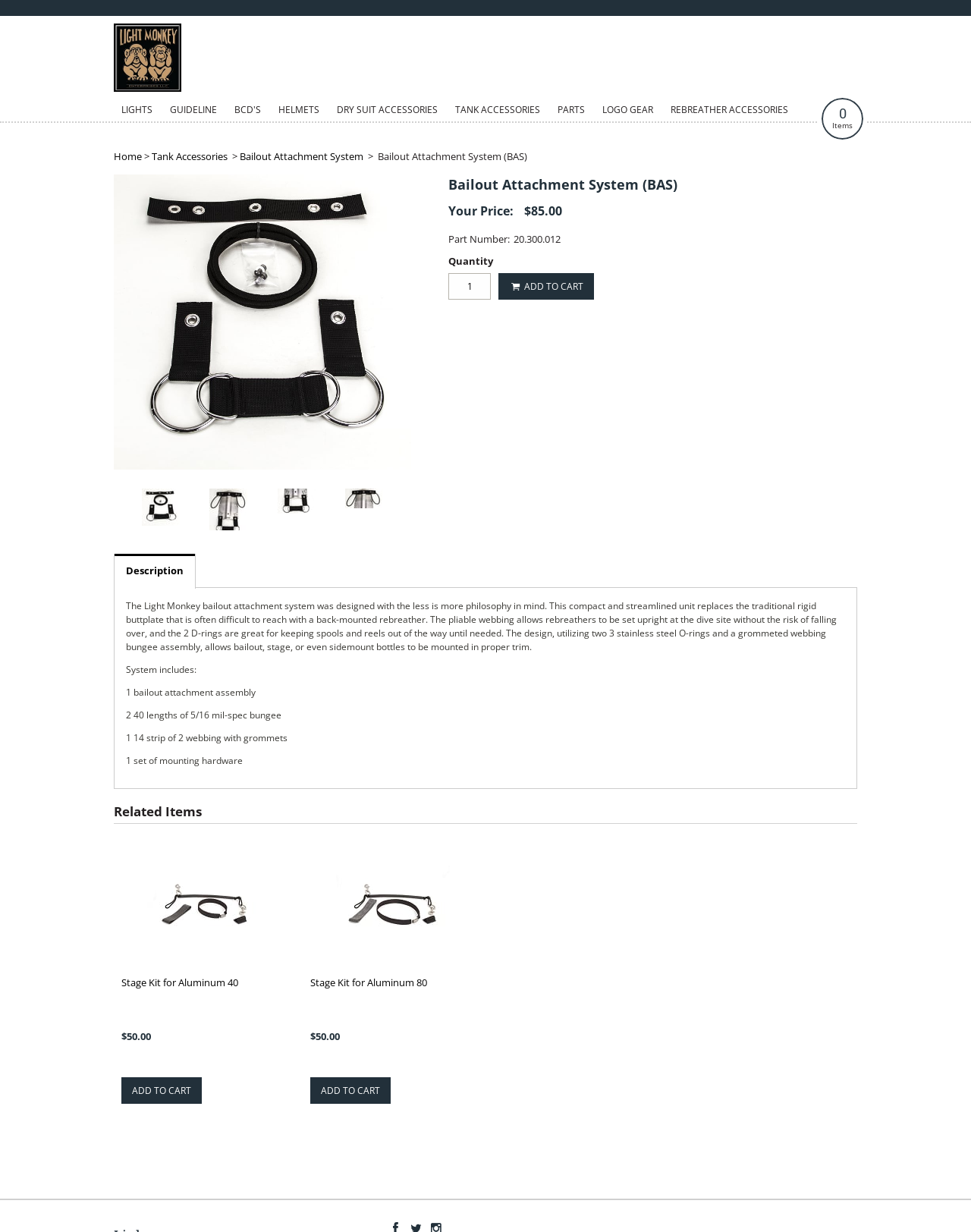Reply to the question with a brief word or phrase: What is the part number of the Bailout Attachment System?

20.300.012